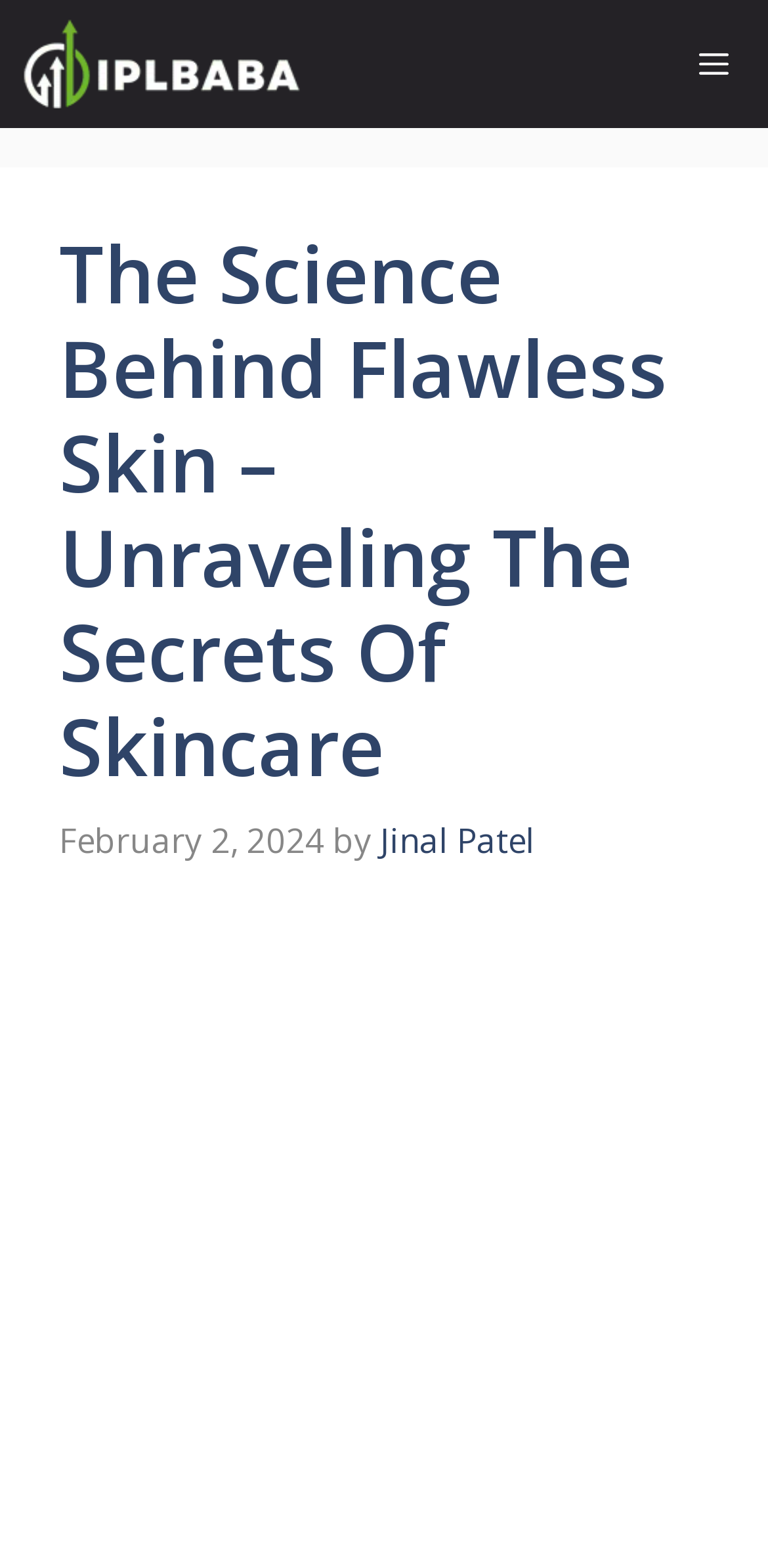From the webpage screenshot, identify the region described by Jinal Patel. Provide the bounding box coordinates as (top-left x, top-left y, bottom-right x, bottom-right y), with each value being a floating point number between 0 and 1.

[0.495, 0.521, 0.697, 0.55]